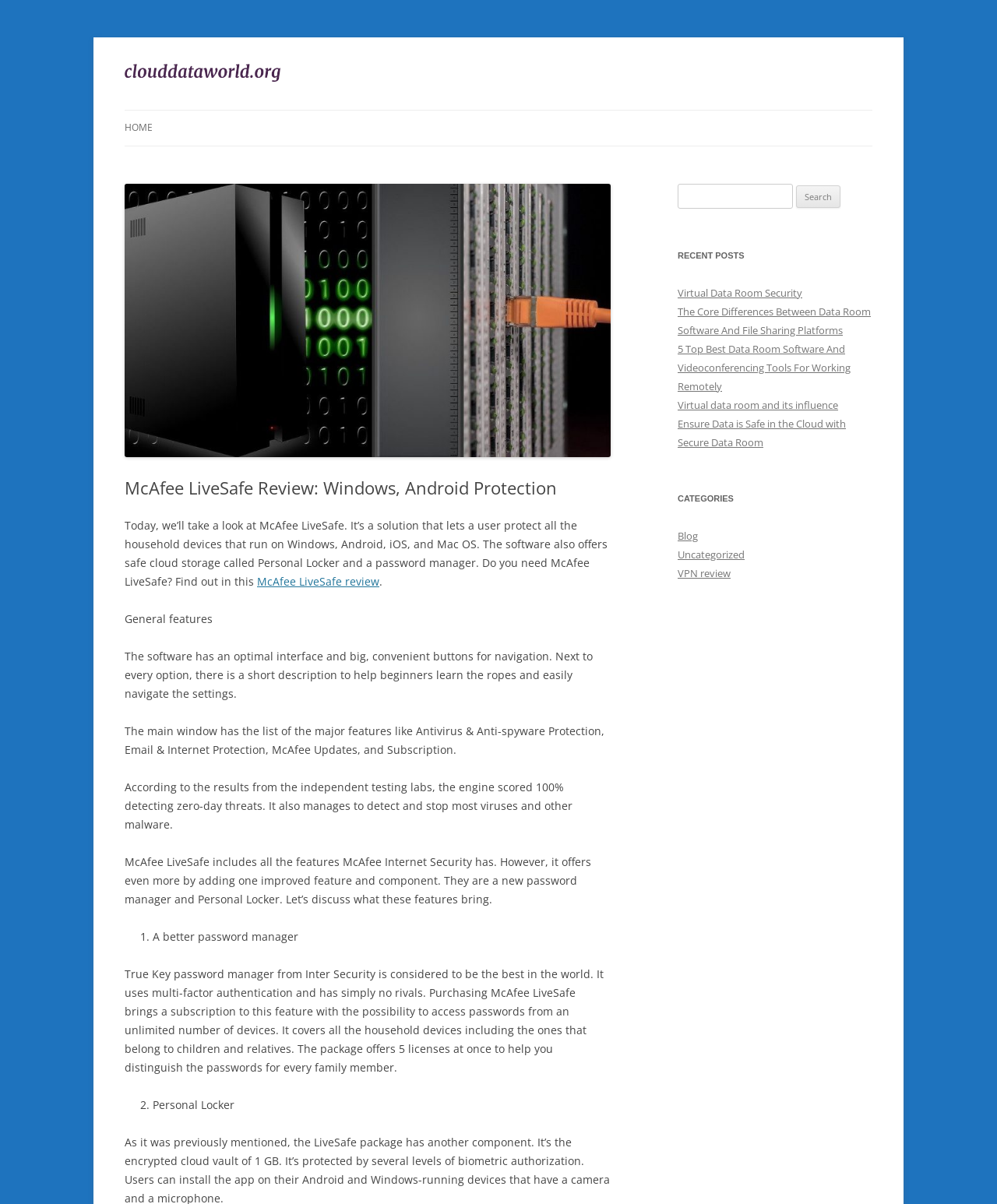Identify and provide the text of the main header on the webpage.

McAfee LiveSafe Review: Windows, Android Protection